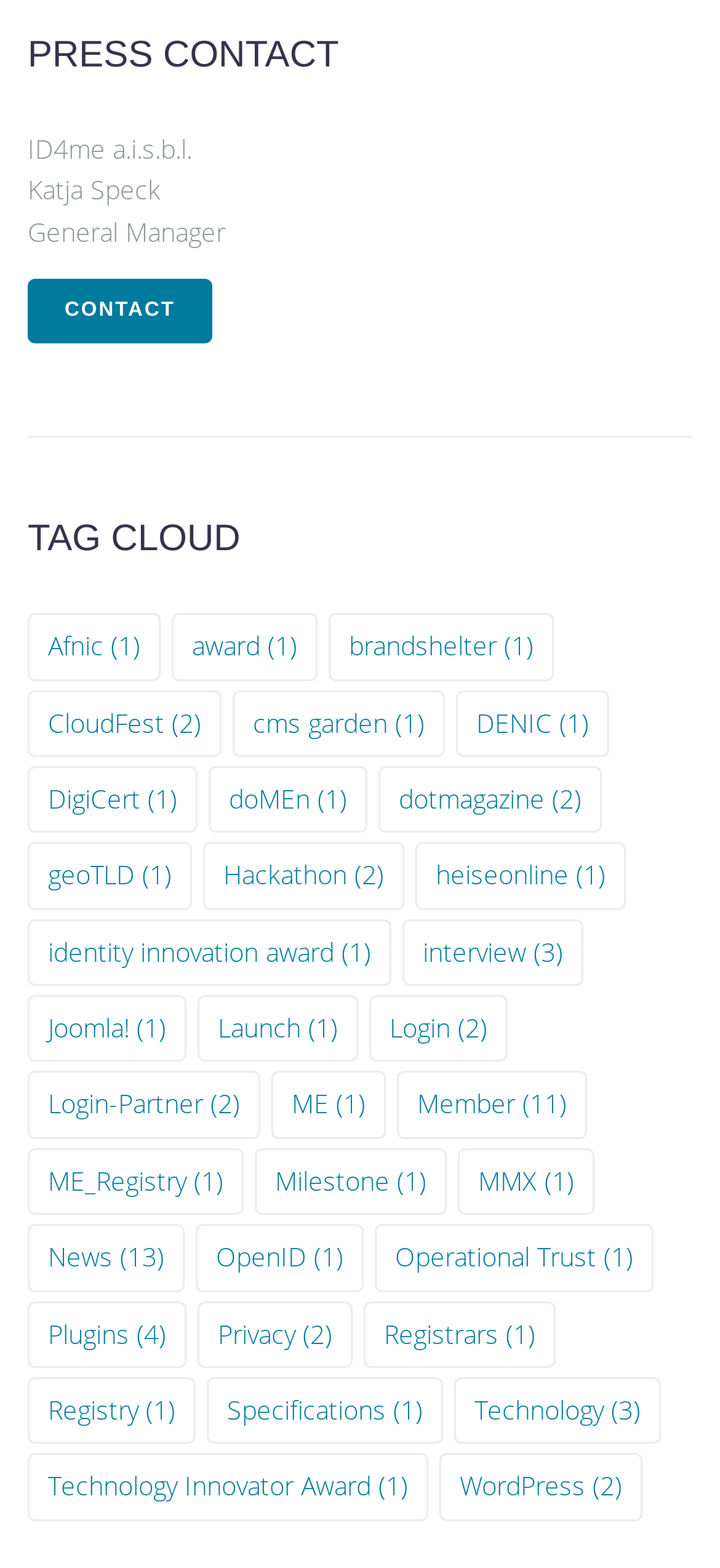Indicate the bounding box coordinates of the clickable region to achieve the following instruction: "Read about CloudFest."

[0.038, 0.666, 0.308, 0.709]